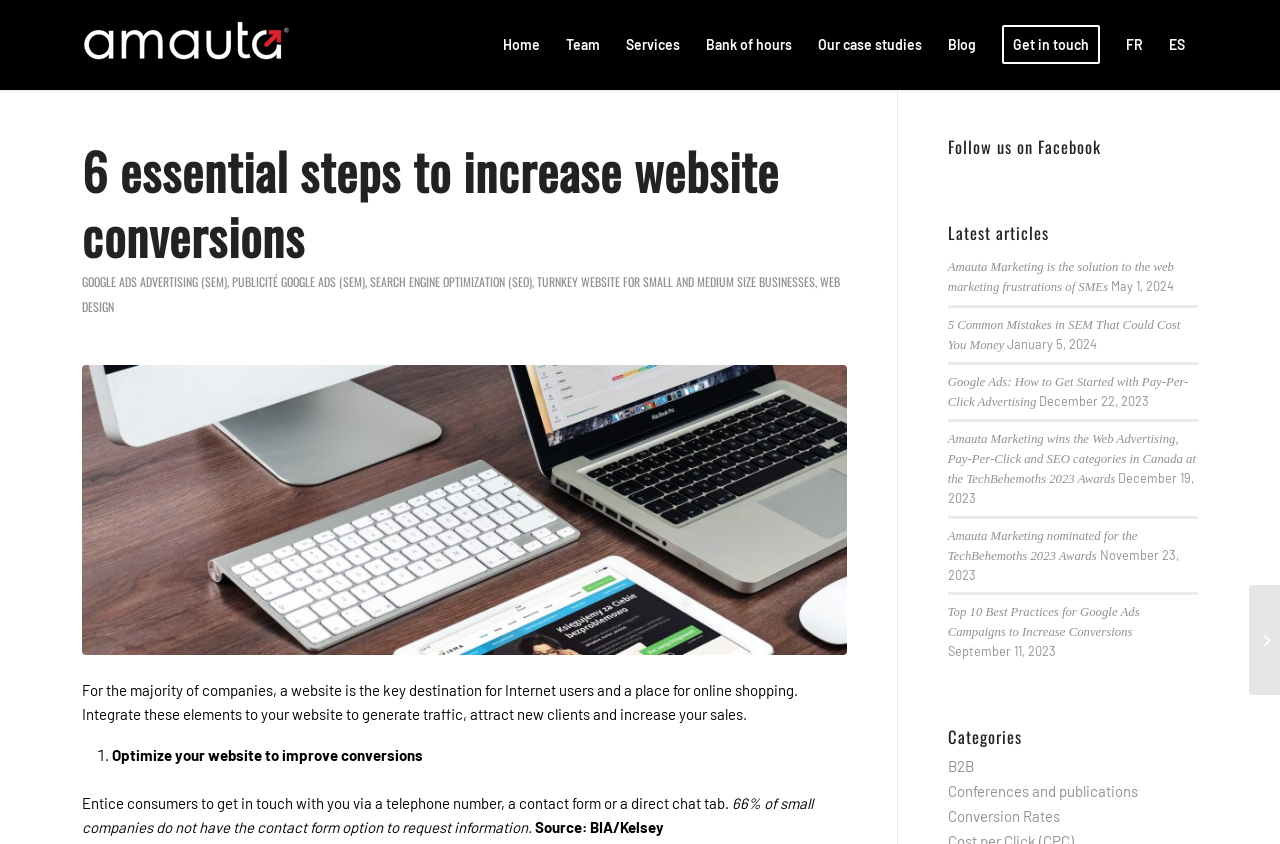Use a single word or phrase to answer this question: 
How many menu items are there?

9